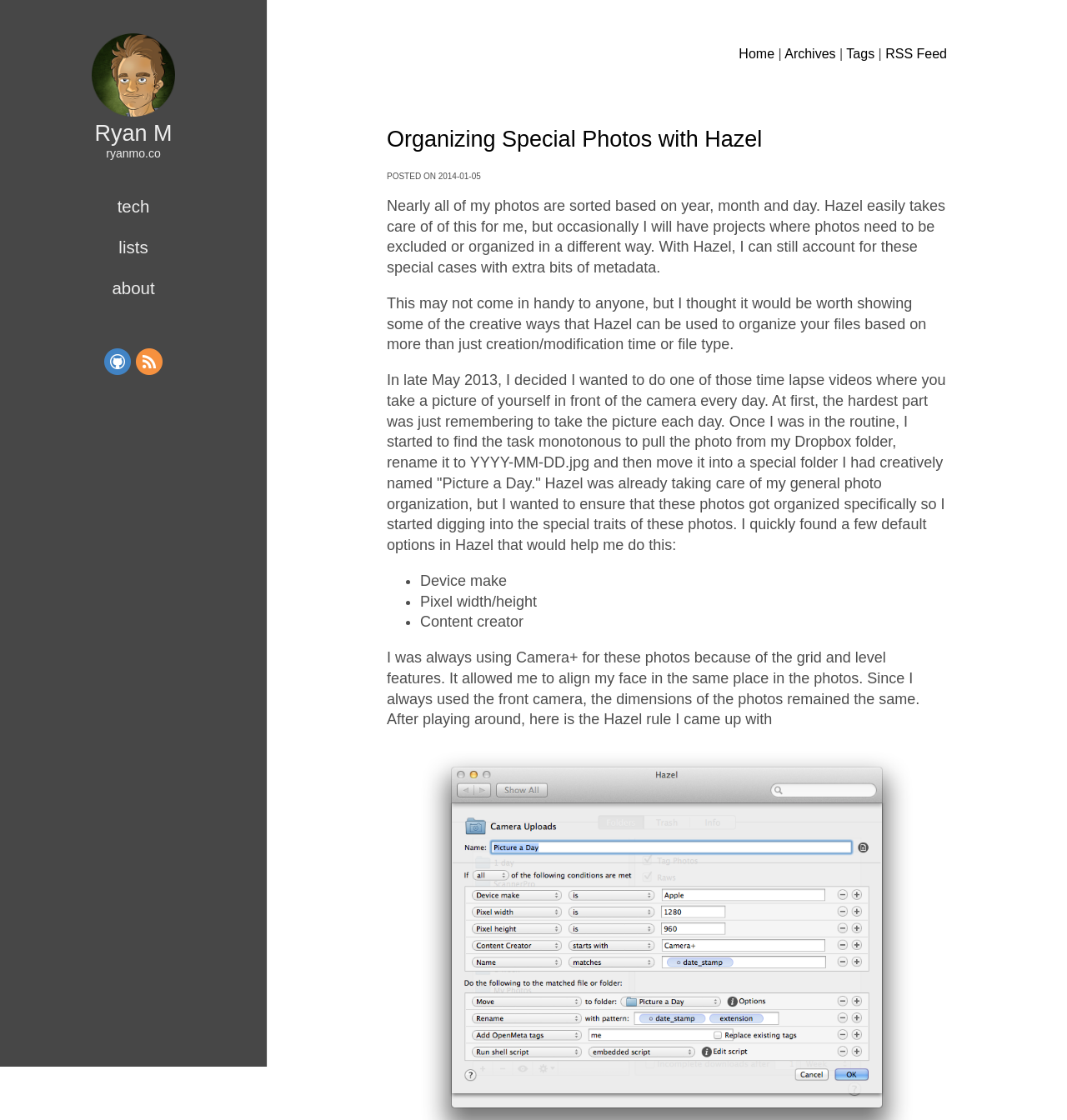Could you specify the bounding box coordinates for the clickable section to complete the following instruction: "subscribe to RSS Feed"?

[0.83, 0.042, 0.888, 0.054]